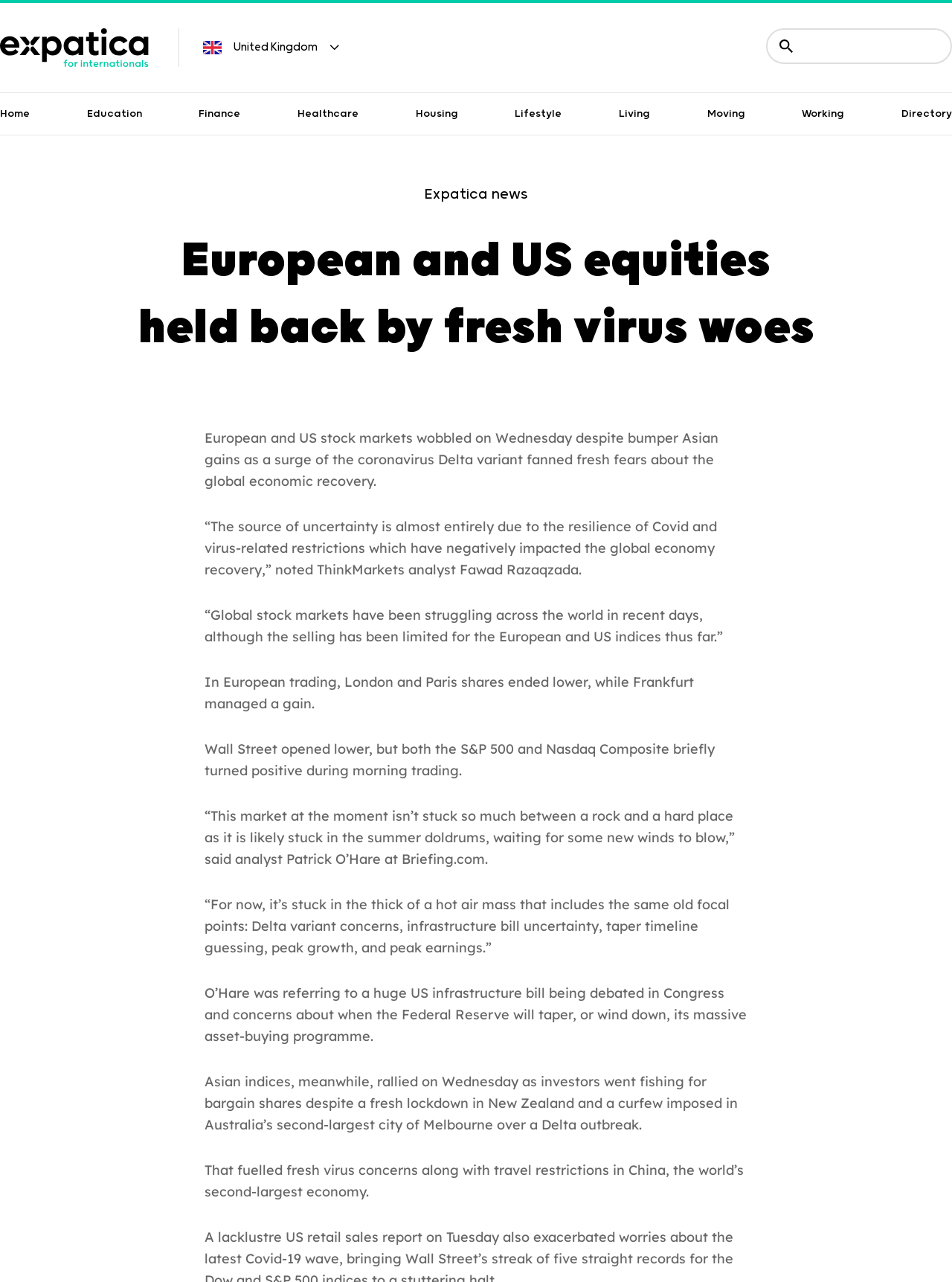Please identify the coordinates of the bounding box that should be clicked to fulfill this instruction: "Go to Home page".

[0.0, 0.082, 0.031, 0.096]